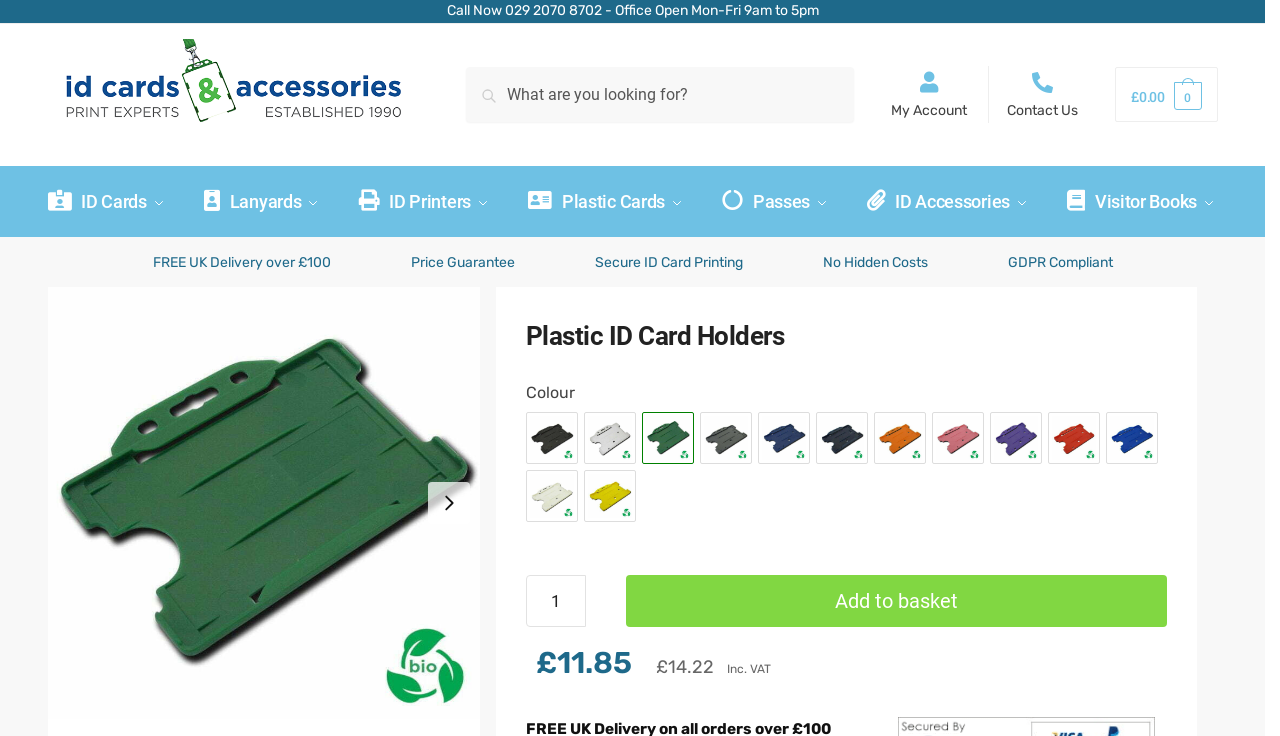Provide a short, one-word or phrase answer to the question below:
What is the price of the product excluding VAT?

£11.85